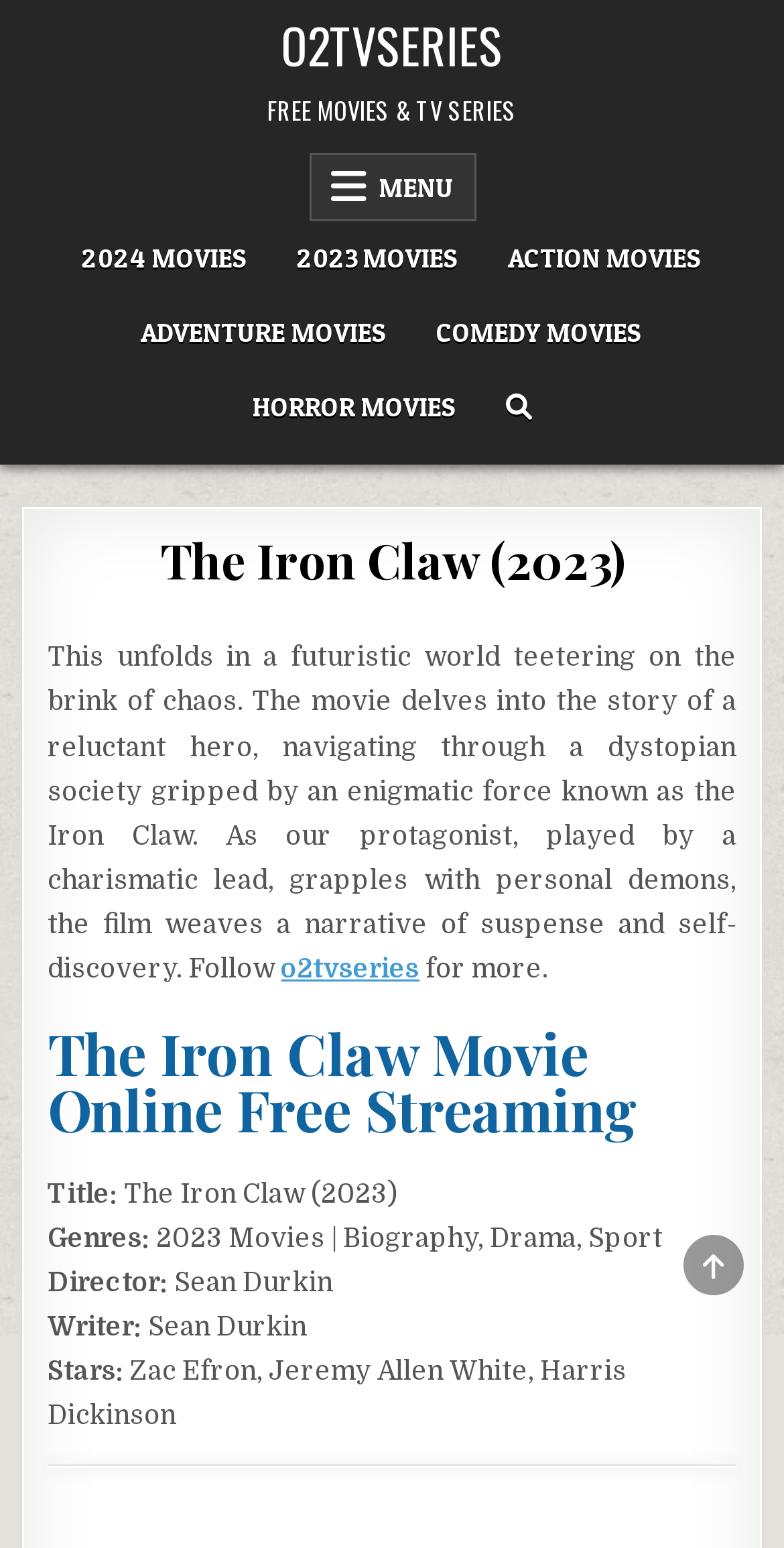What is the website offering for the movie?
Could you answer the question with a detailed and thorough explanation?

The website is offering free streaming of the movie, as indicated by the static text 'FREE MOVIES & TV SERIES' and the meta description 'Embark on a cinematic journey with The Iron Claw 2023. O2tvseries offers it free and online for an unbeatable streaming experience.'